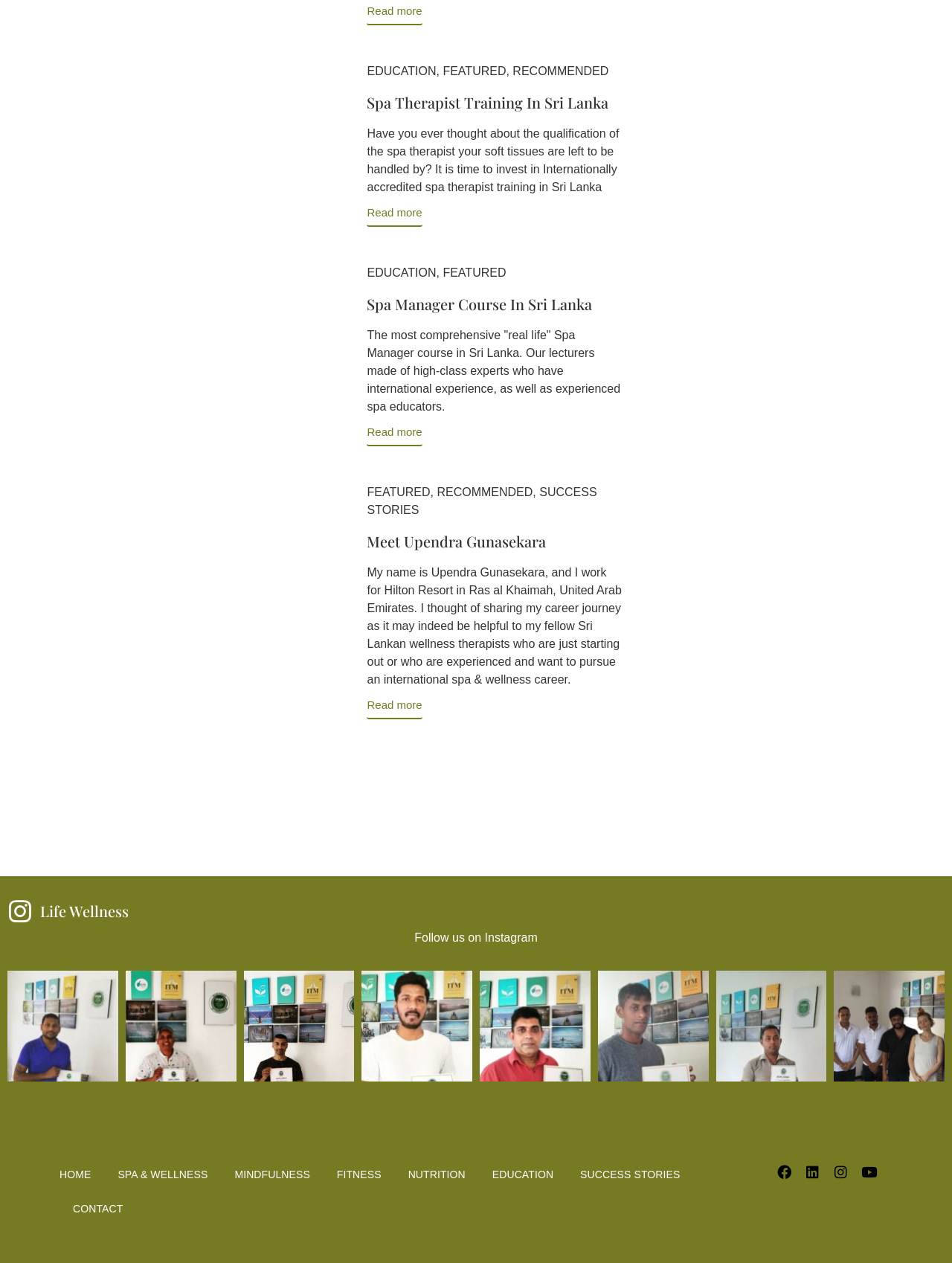Pinpoint the bounding box coordinates of the area that should be clicked to complete the following instruction: "Go to the 'HOME' page". The coordinates must be given as four float numbers between 0 and 1, i.e., [left, top, right, bottom].

[0.062, 0.916, 0.096, 0.944]